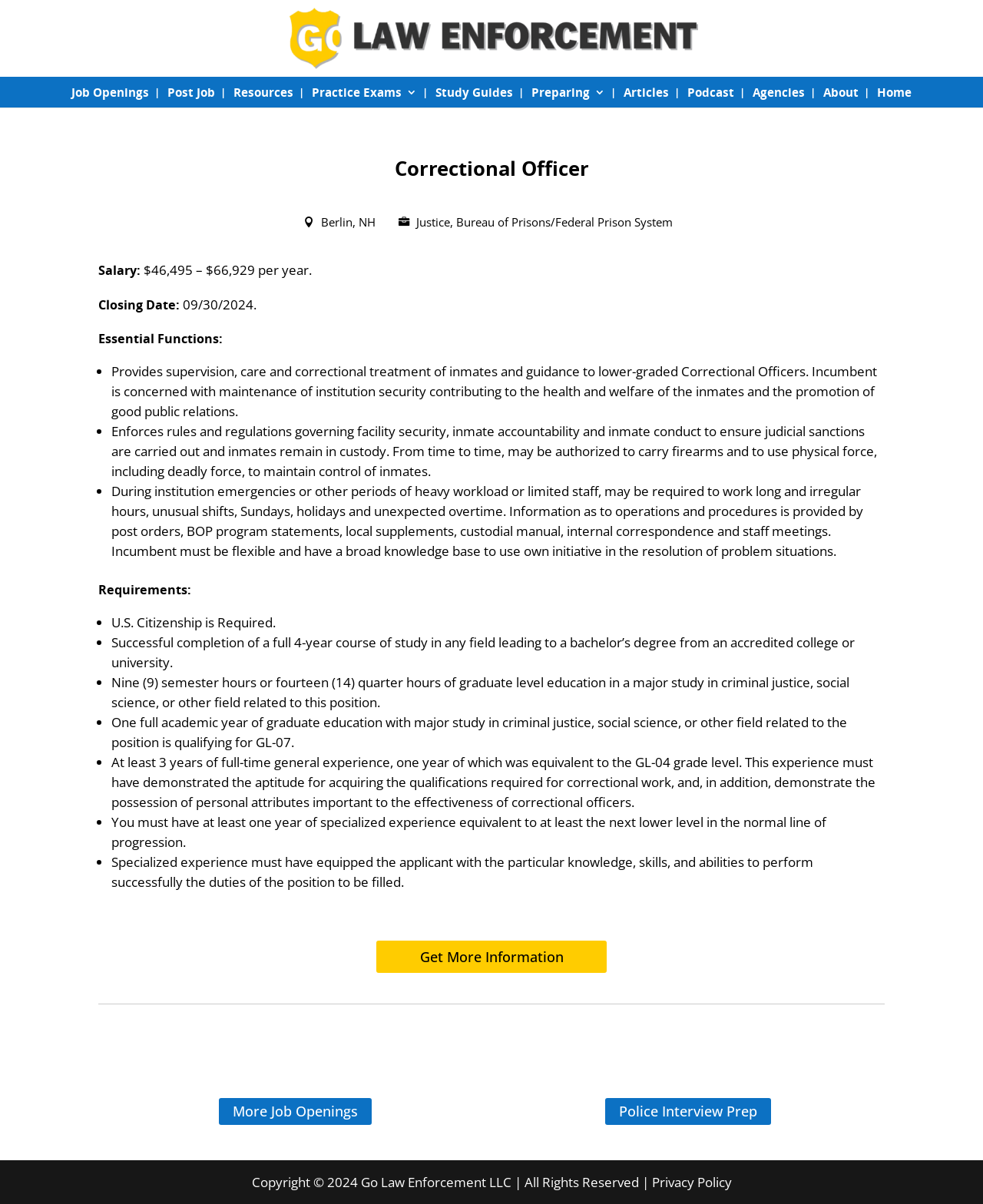Please find the bounding box coordinates in the format (top-left x, top-left y, bottom-right x, bottom-right y) for the given element description. Ensure the coordinates are floating point numbers between 0 and 1. Description: Technical Books

None